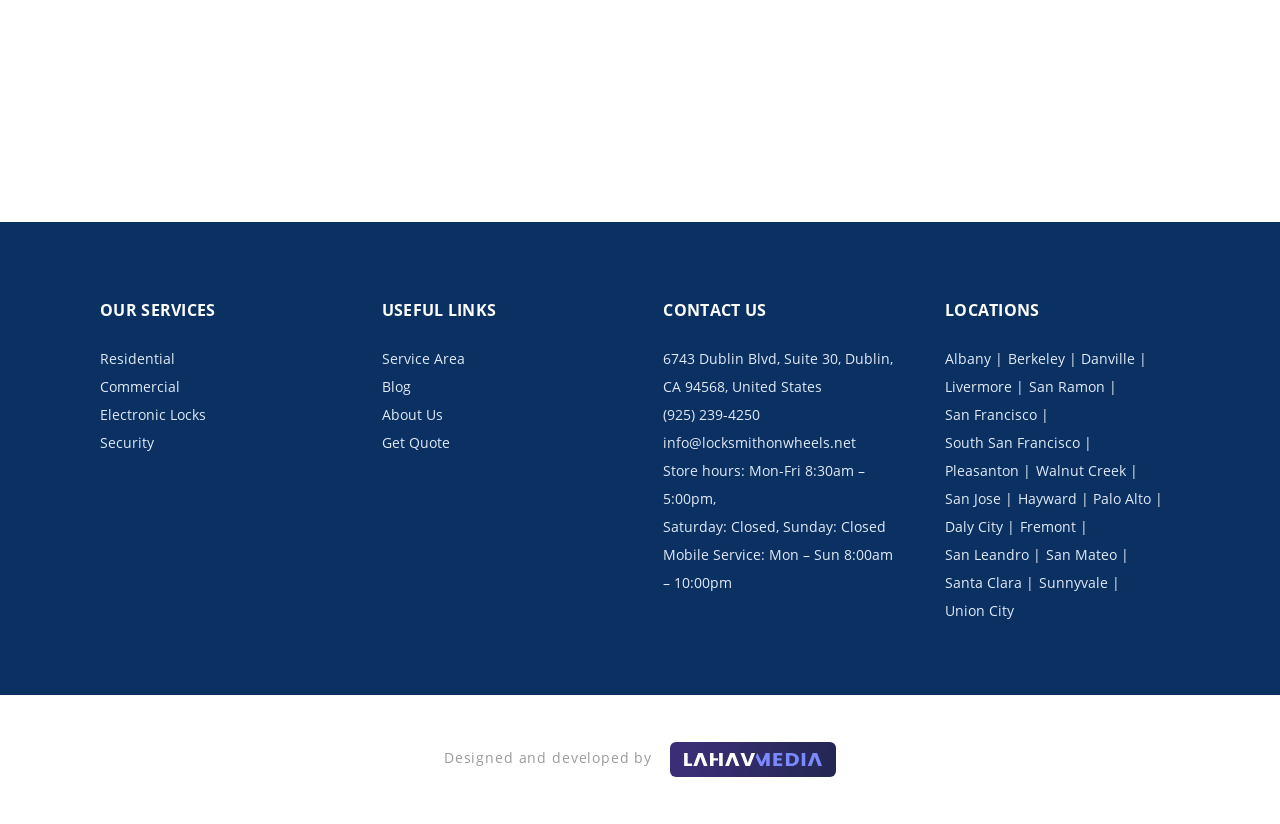Locate the bounding box coordinates of the element I should click to achieve the following instruction: "Click on Residential".

[0.078, 0.424, 0.137, 0.447]